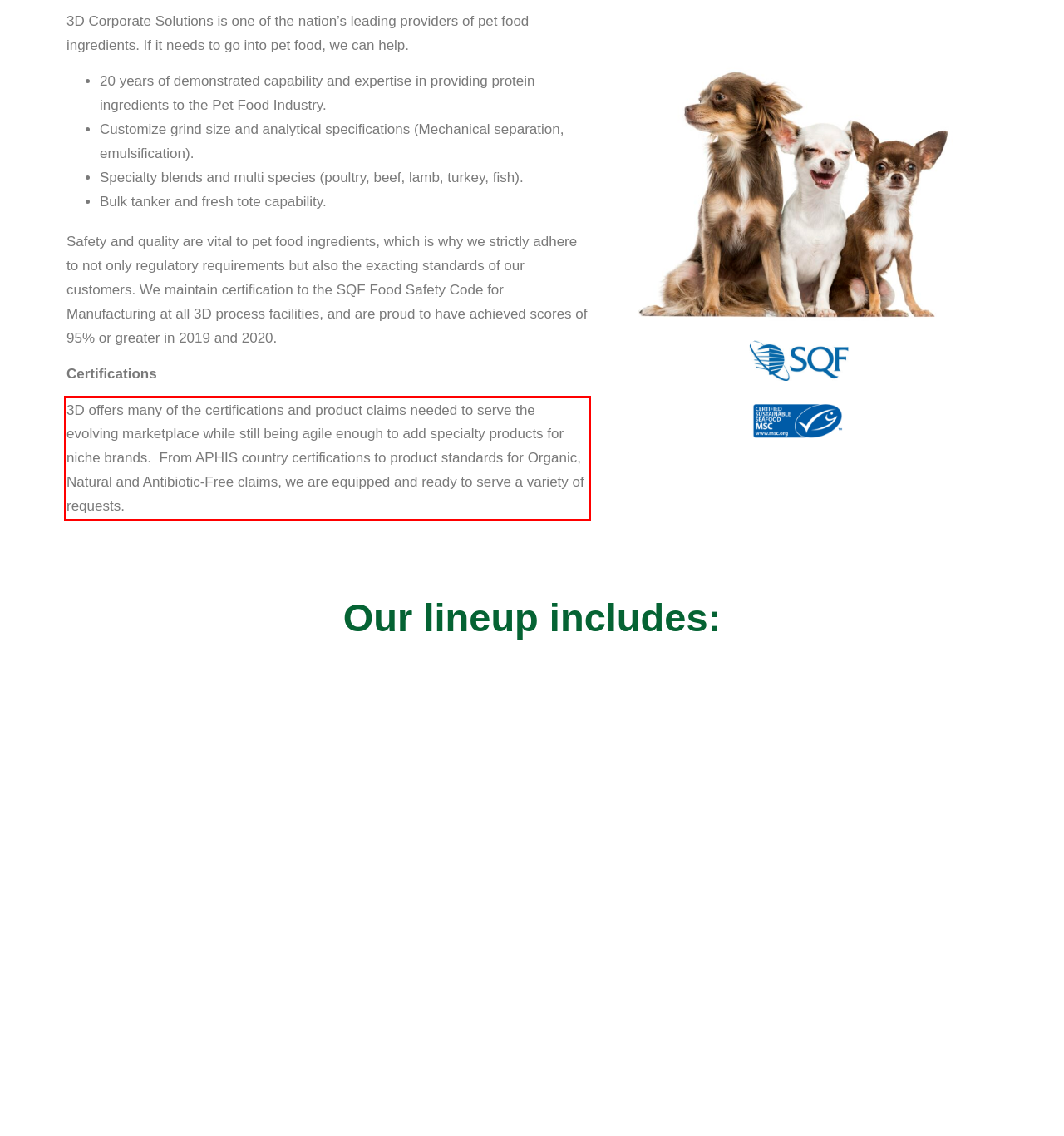Please look at the screenshot provided and find the red bounding box. Extract the text content contained within this bounding box.

3D offers many of the certifications and product claims needed to serve the evolving marketplace while still being agile enough to add specialty products for niche brands. From APHIS country certifications to product standards for Organic, Natural and Antibiotic-Free claims, we are equipped and ready to serve a variety of requests.